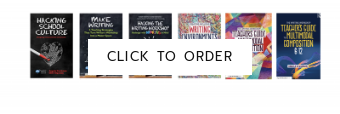Respond to the question below with a concise word or phrase:
What is the purpose of the image?

To promote book ordering